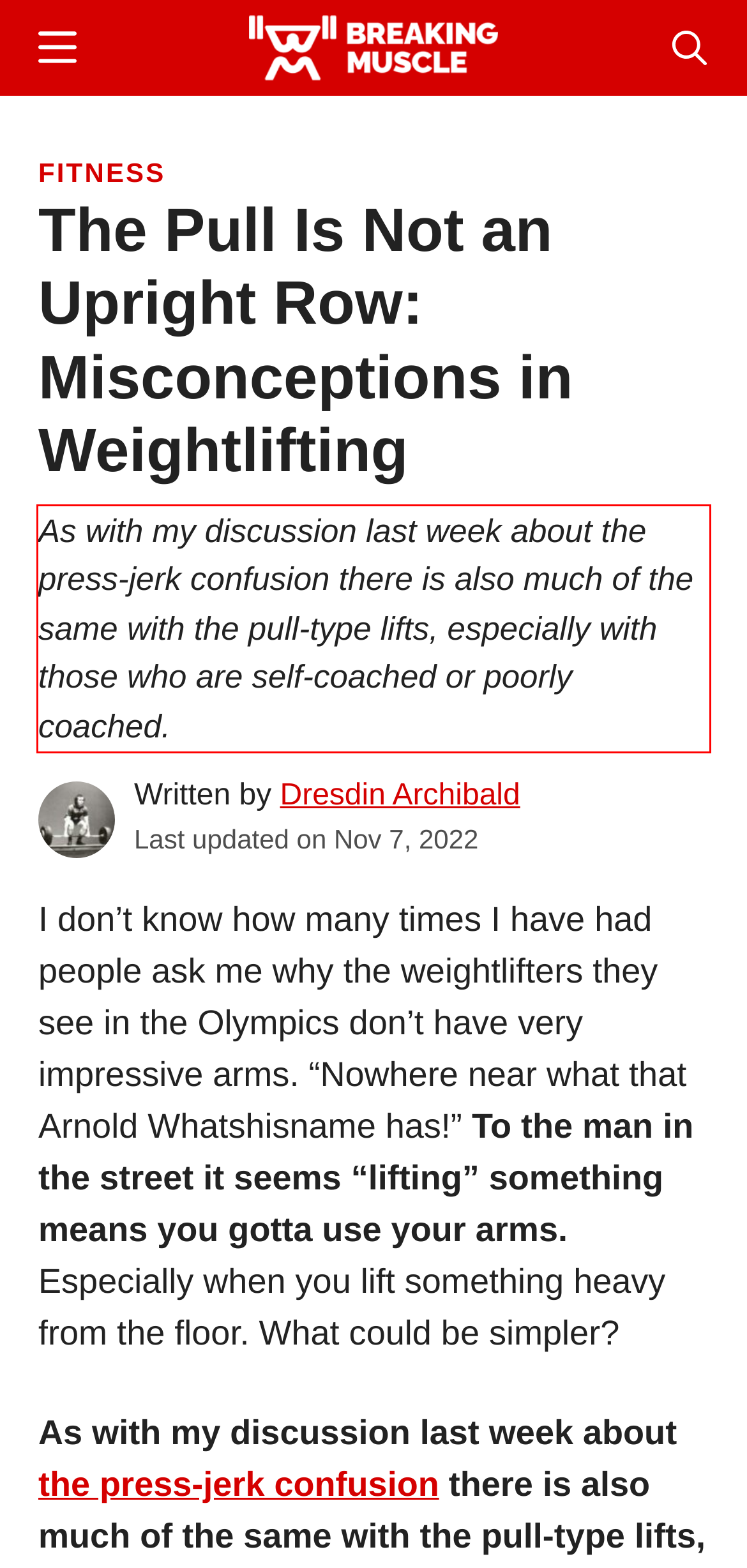Look at the screenshot of the webpage, locate the red rectangle bounding box, and generate the text content that it contains.

As with my discussion last week about the press-jerk confusion there is also much of the same with the pull-type lifts, especially with those who are self-coached or poorly coached.